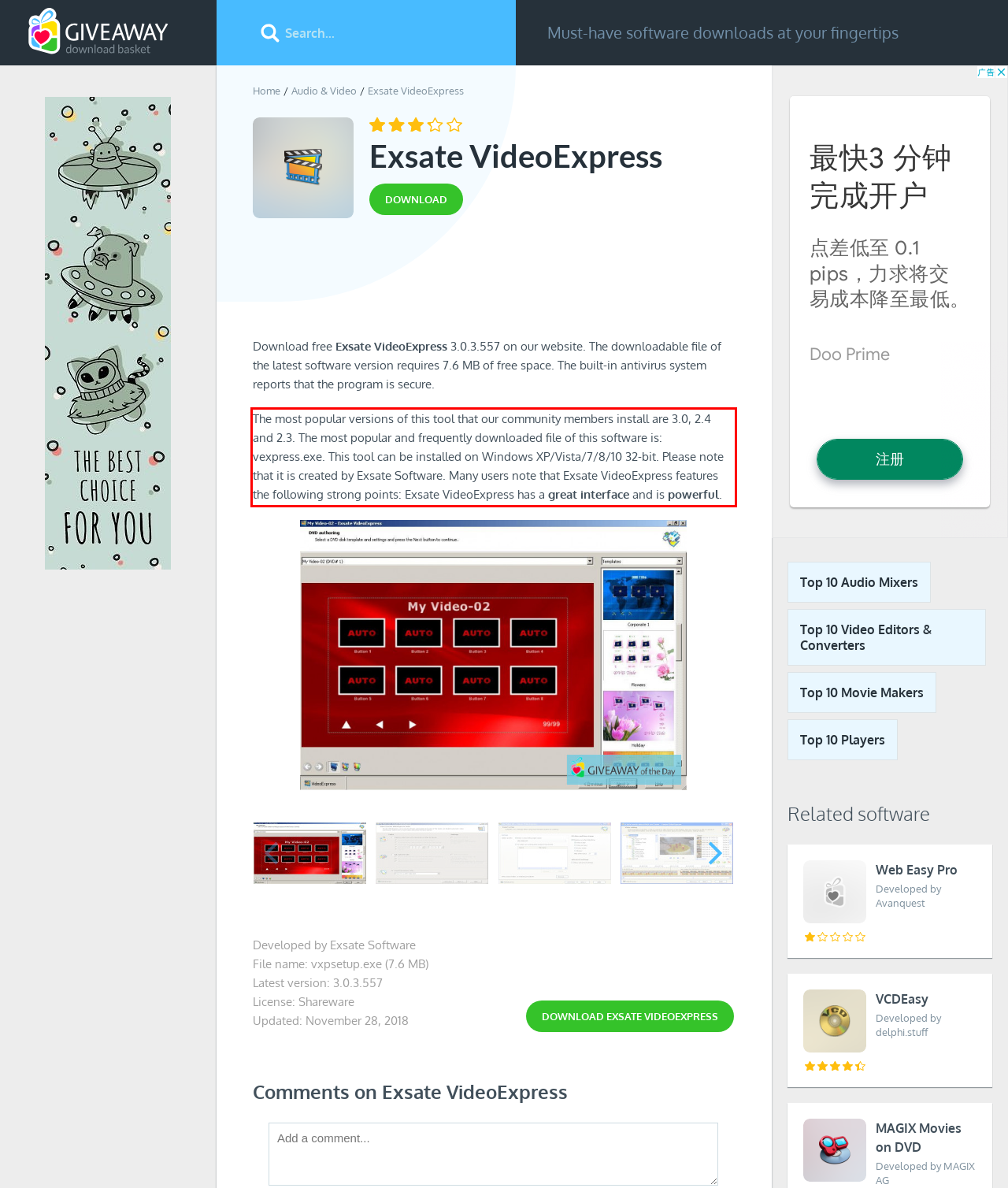Locate the red bounding box in the provided webpage screenshot and use OCR to determine the text content inside it.

The most popular versions of this tool that our community members install are 3.0, 2.4 and 2.3. The most popular and frequently downloaded file of this software is: vexpress.exe. This tool can be installed on Windows XP/Vista/7/8/10 32-bit. Please note that it is created by Exsate Software. Many users note that Exsate VideoExpress features the following strong points: Exsate VideoExpress has a great interface and is powerful.